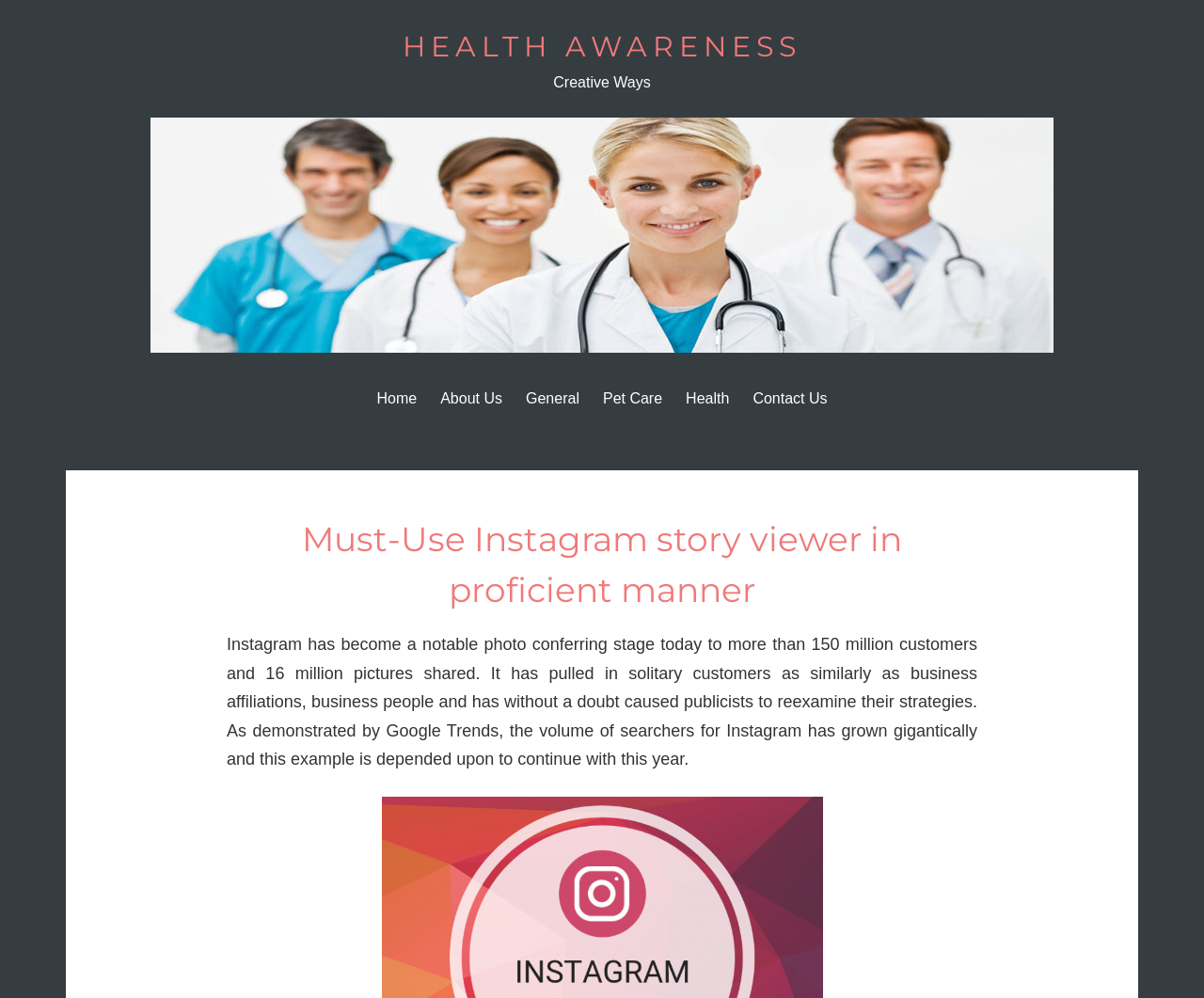Respond concisely with one word or phrase to the following query:
What is the name of the website section?

Health Awareness